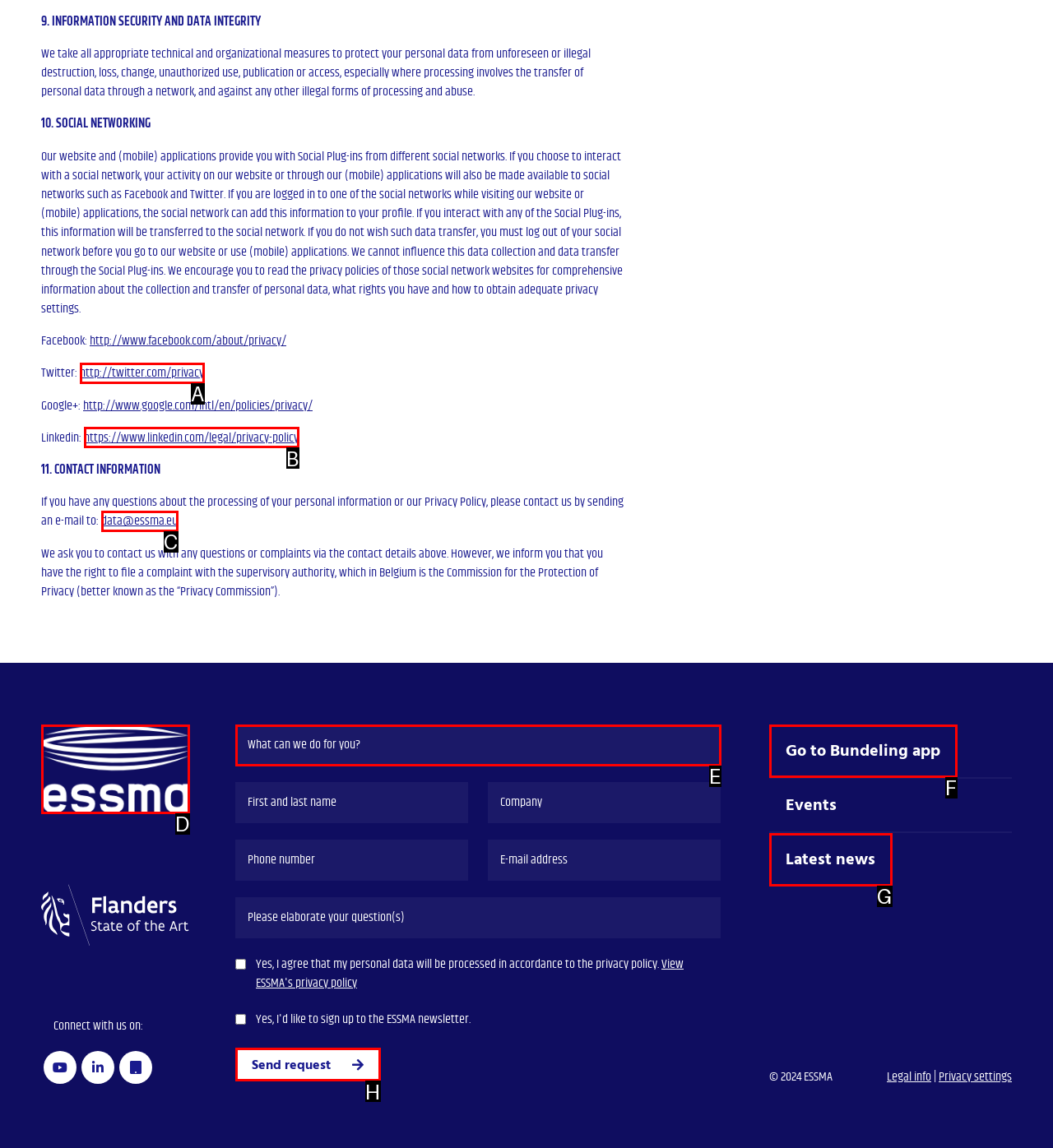Which HTML element matches the description: data@essma.eu?
Reply with the letter of the correct choice.

C